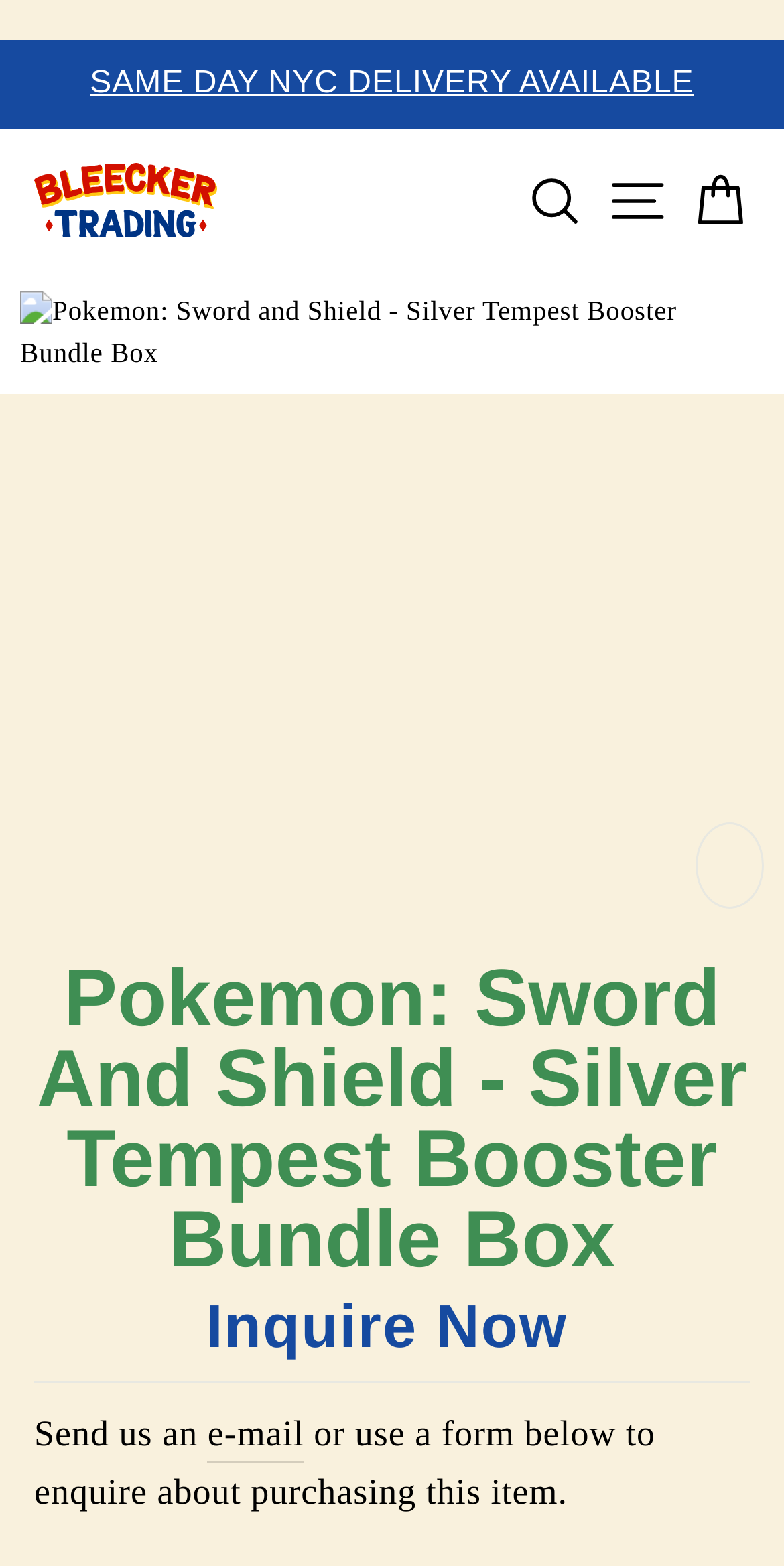Create a full and detailed caption for the entire webpage.

The webpage is about the Pokémon: Sword and Shield - Silver Tempest Booster Bundle Box. At the top left corner, there is a small text element with a single whitespace character. Below it, there is a "Skip to content" link. On the top right side, there is a prominent link "SAME DAY NYC DELIVERY AVAILABLE" and a Bleecker Trading logo, which is an image. The logo is accompanied by a link with the same name.

To the right of the logo, there are three links in a row: "Search", "Site navigation" (which is a button controlling a navigation drawer), and "Cart" (which is a button controlling a cart drawer). Below these links, there is a large image of the Pokémon: Sword and Shield - Silver Tempest Booster Bundle Box, which spans the entire width of the page.

Above the image, there is a heading with the product name, "Pokemon: Sword And Shield - Silver Tempest Booster Bundle Box". Below the image, there is a button to close the current view (Esc). On the right side of the page, there is a call-to-action button "Inquire Now". Below it, there is a horizontal separator line, followed by a text "Send us an" and a link "e-mail", which is part of a sentence encouraging users to inquire about purchasing the item. The sentence is completed by another text element "or use a form below to enquire about purchasing this item."